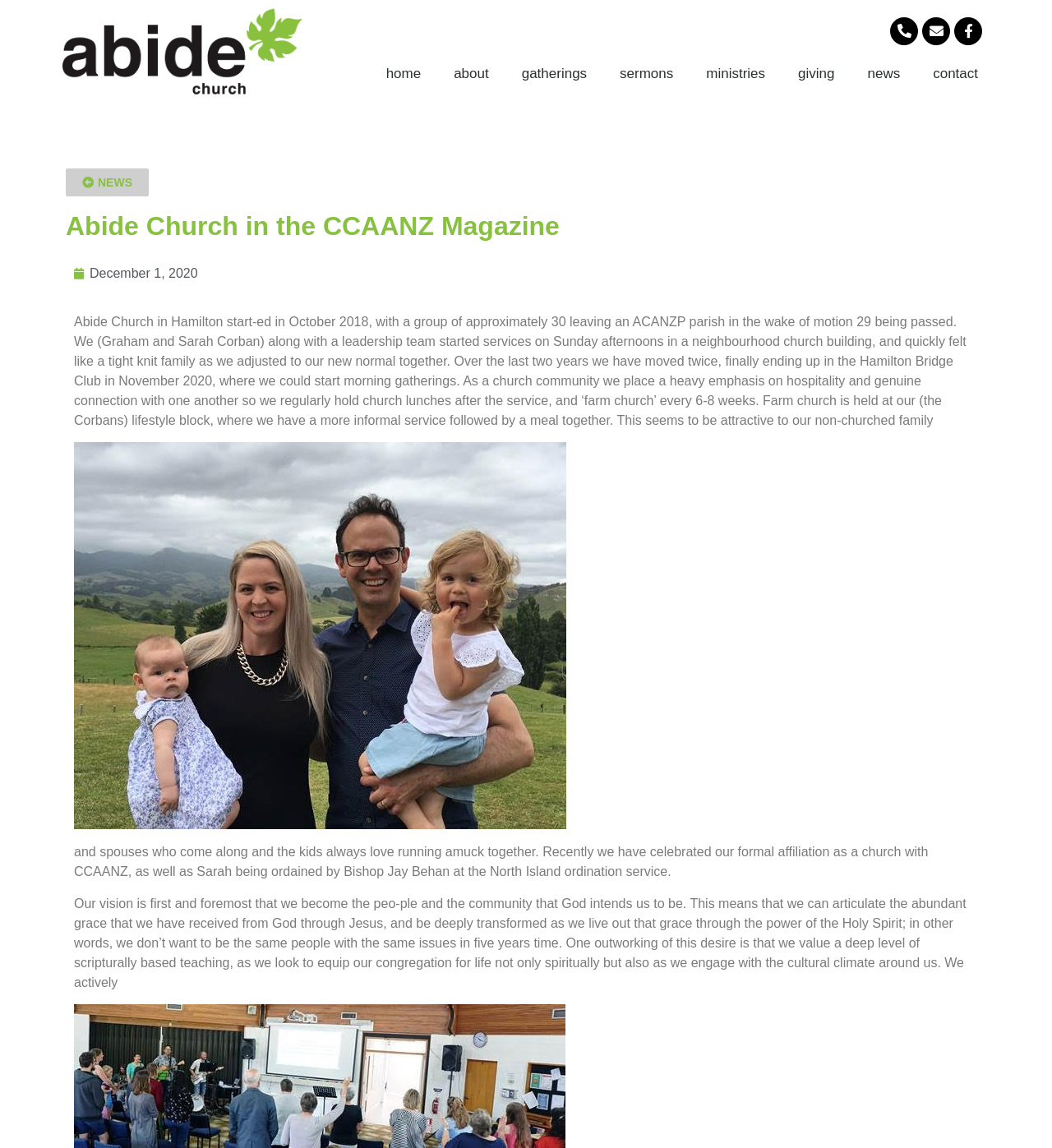Where is the church currently located?
Please provide a comprehensive answer based on the contents of the image.

The current location of the church can be found in the StaticText 'Over the last two years we have moved twice, finally ending up in the Hamilton Bridge Club in November 2020...' which provides information about the church's history and current location.